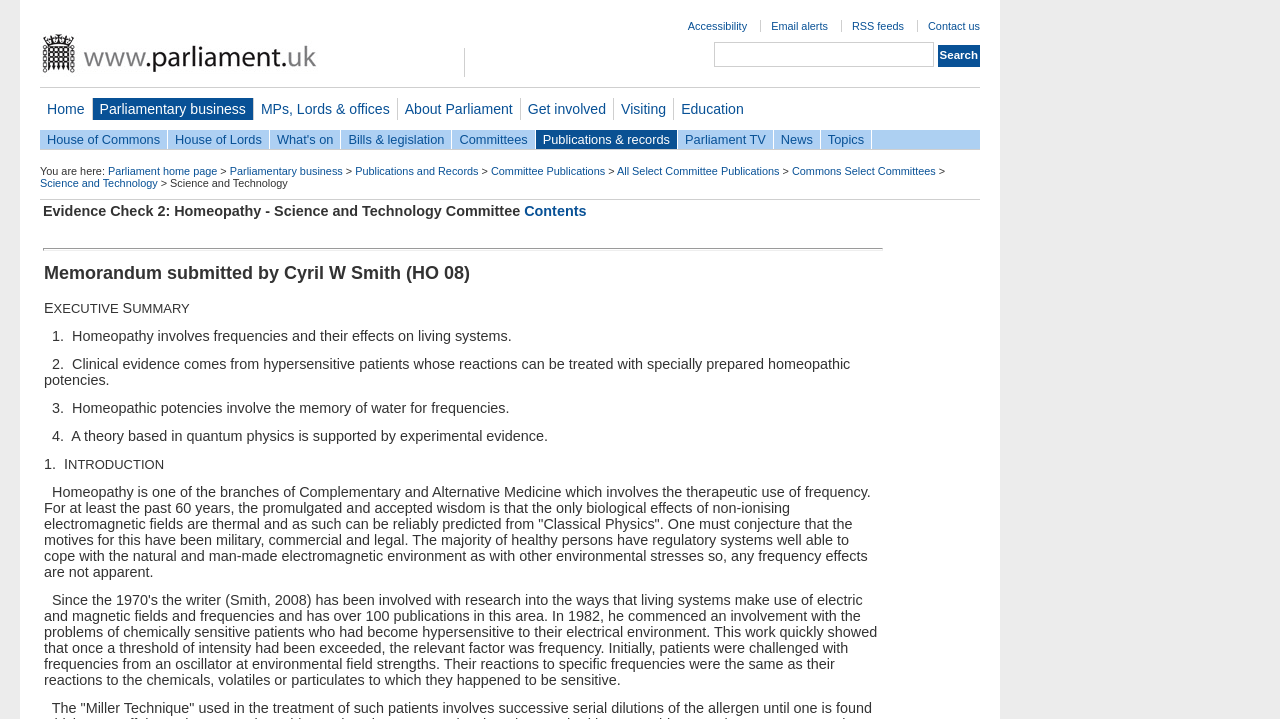Could you indicate the bounding box coordinates of the region to click in order to complete this instruction: "Search for written evidence".

[0.558, 0.058, 0.73, 0.093]